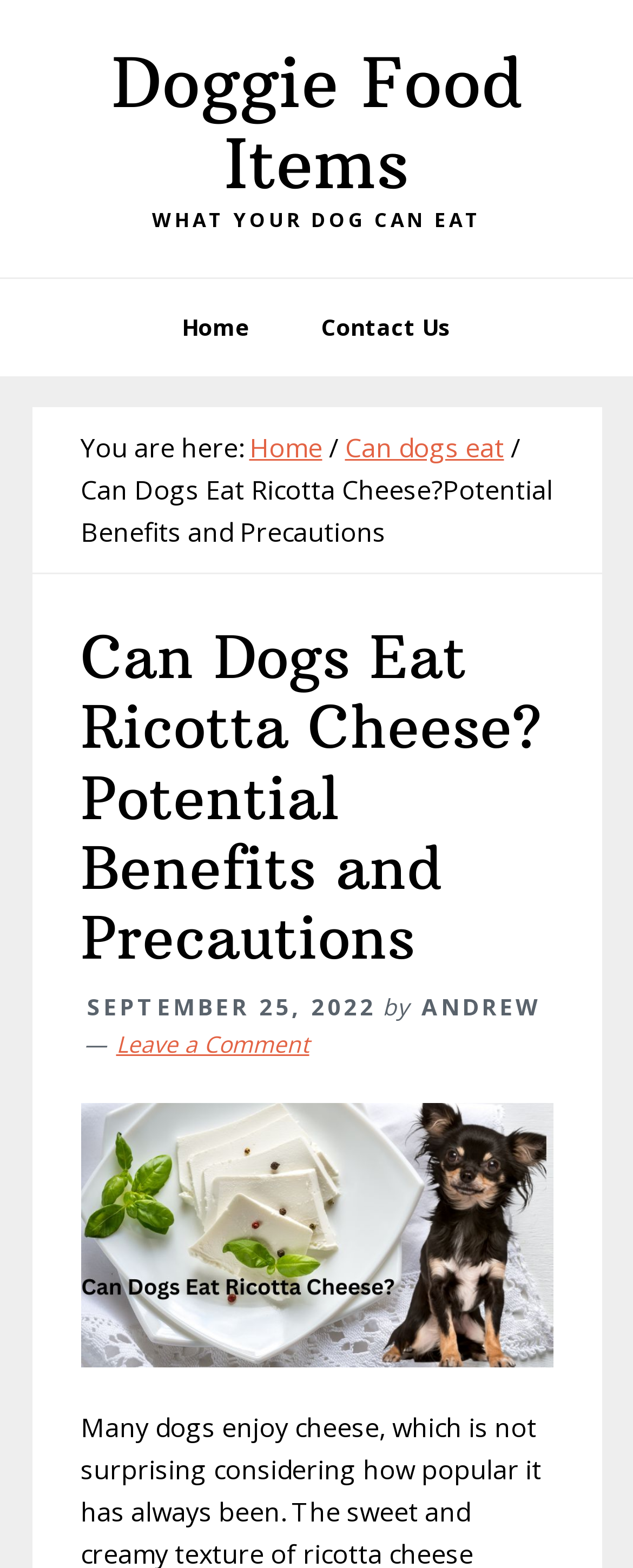When was the article published?
Please craft a detailed and exhaustive response to the question.

I found the publication date by looking at the time element below the article title, which displays the date 'SEPTEMBER 25, 2022'.